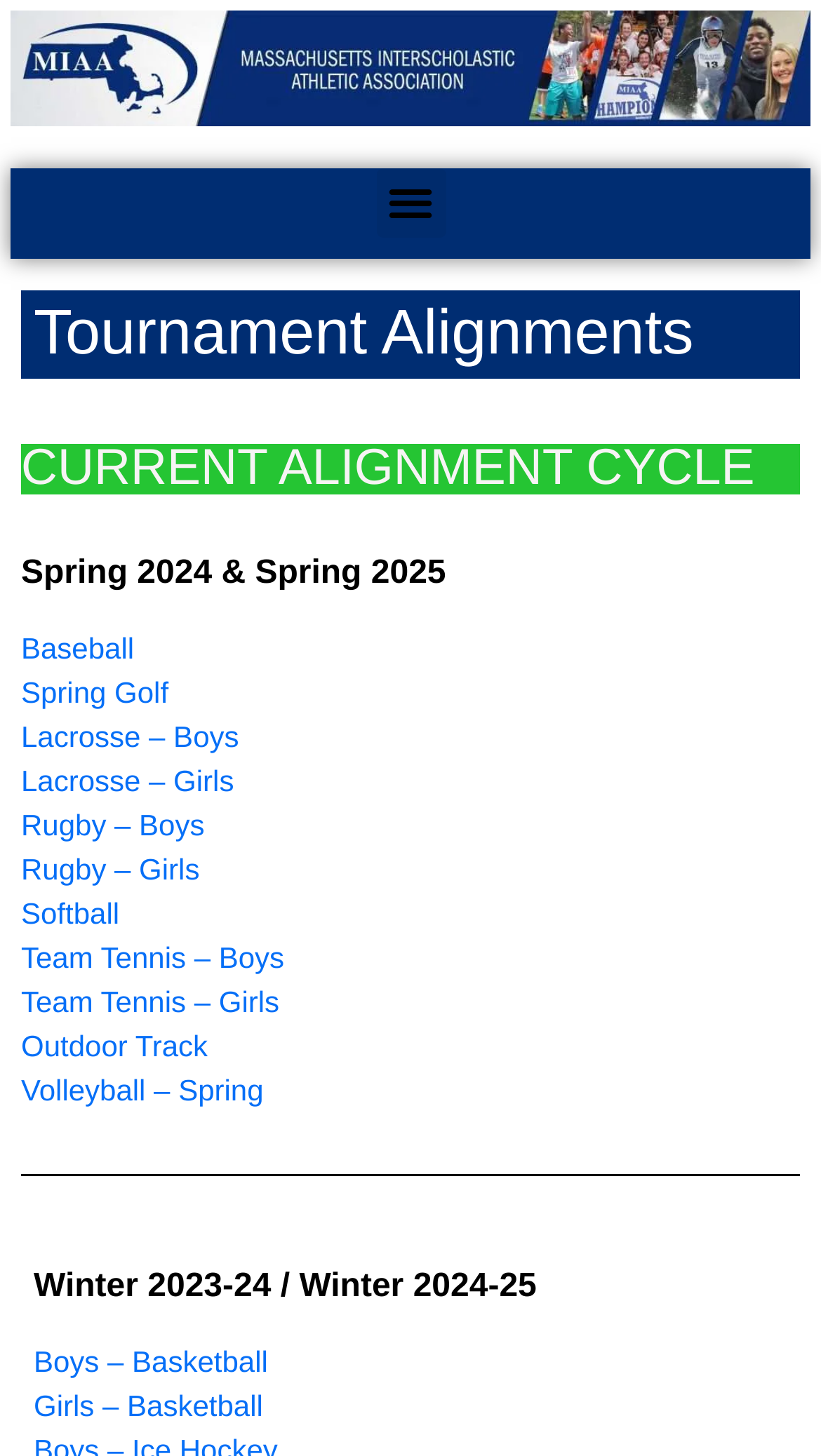Kindly determine the bounding box coordinates of the area that needs to be clicked to fulfill this instruction: "Check the Lacrosse – Boys alignment".

[0.026, 0.494, 0.291, 0.517]